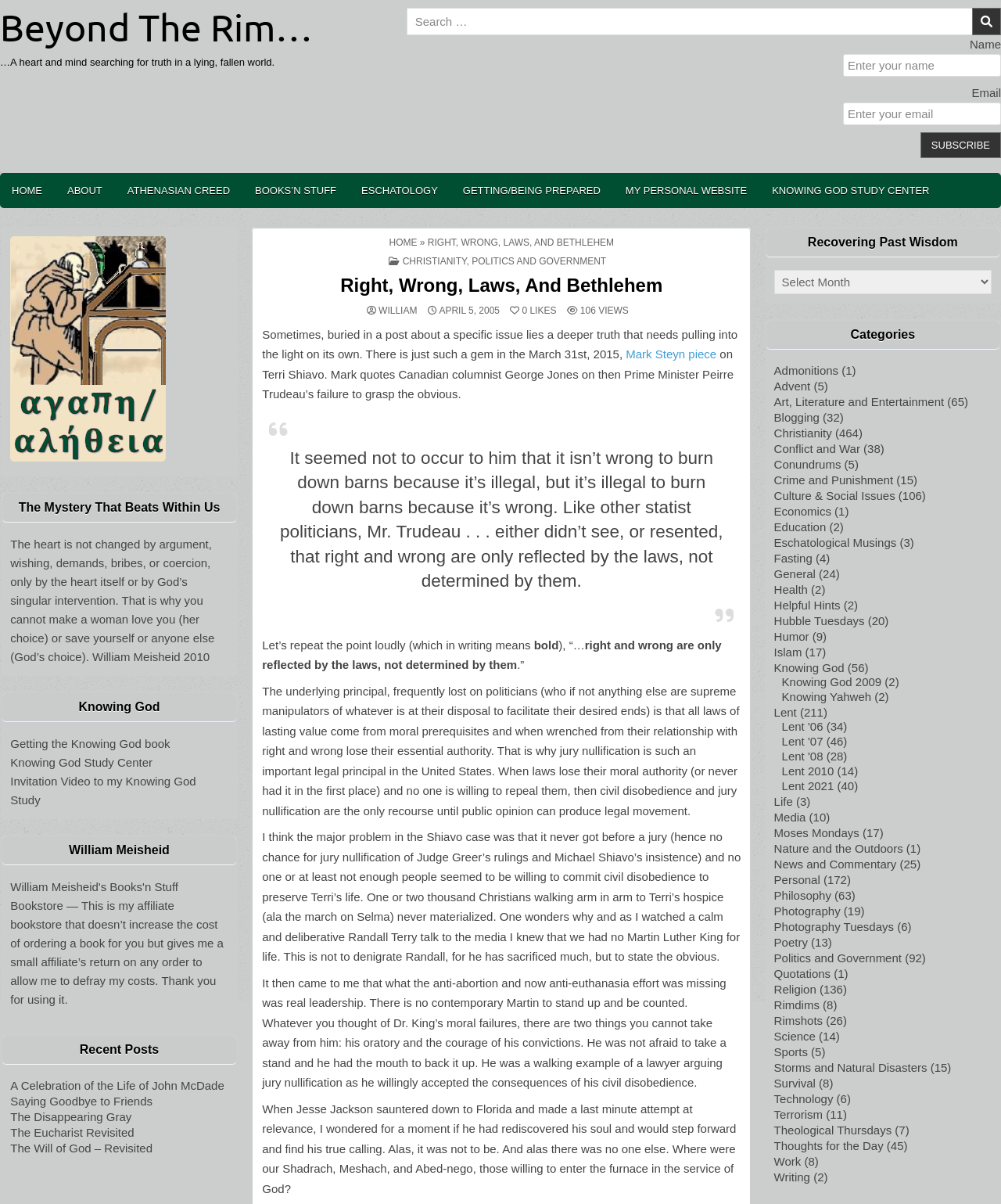Your task is to find and give the main heading text of the webpage.

Right, Wrong, Laws, And Bethlehem